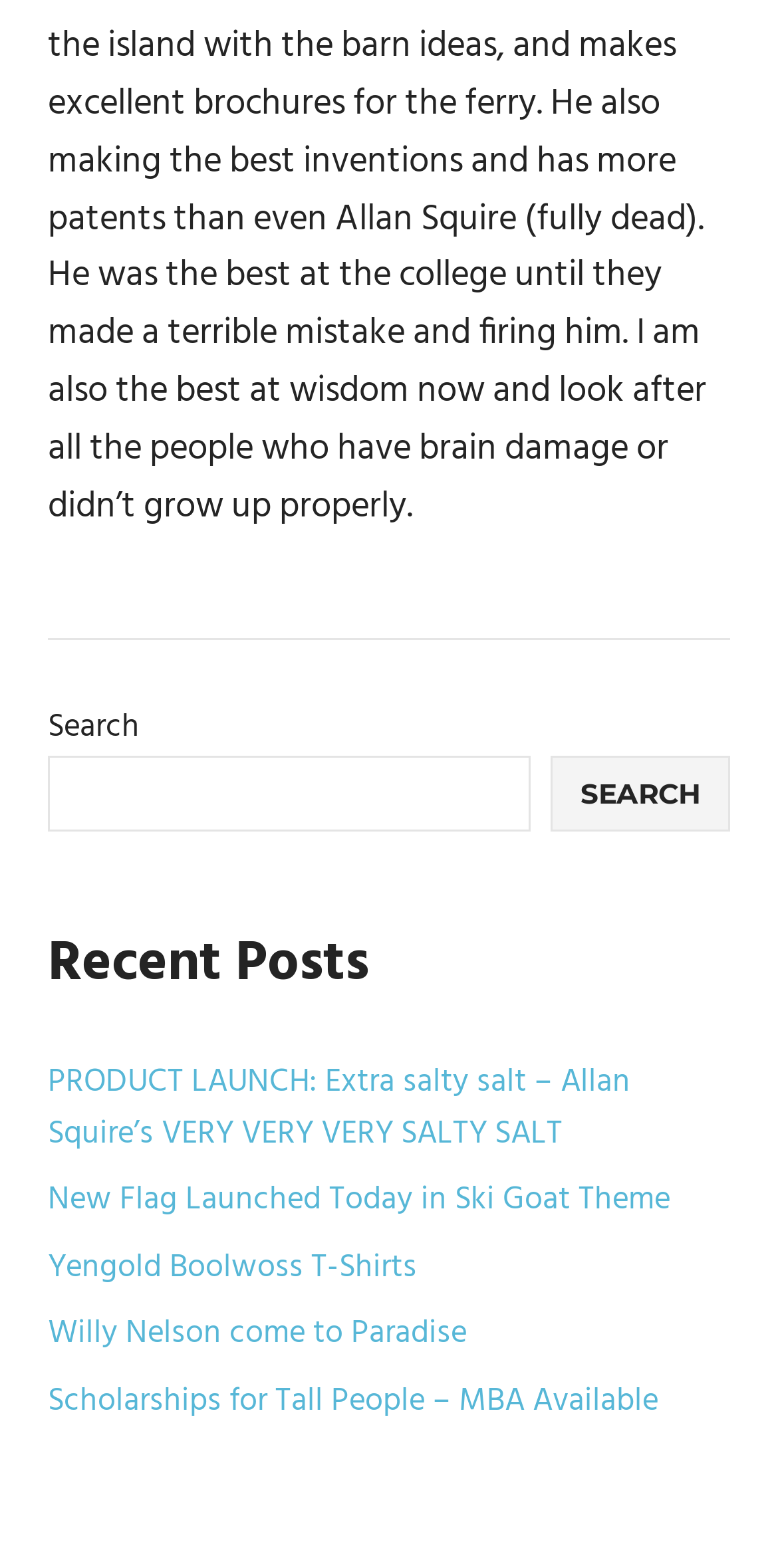What is the topic of the last link?
Please respond to the question with as much detail as possible.

The last link has the title 'Scholarships for Tall People – MBA Available', which indicates that the topic of the link is related to scholarships, specifically for tall people.